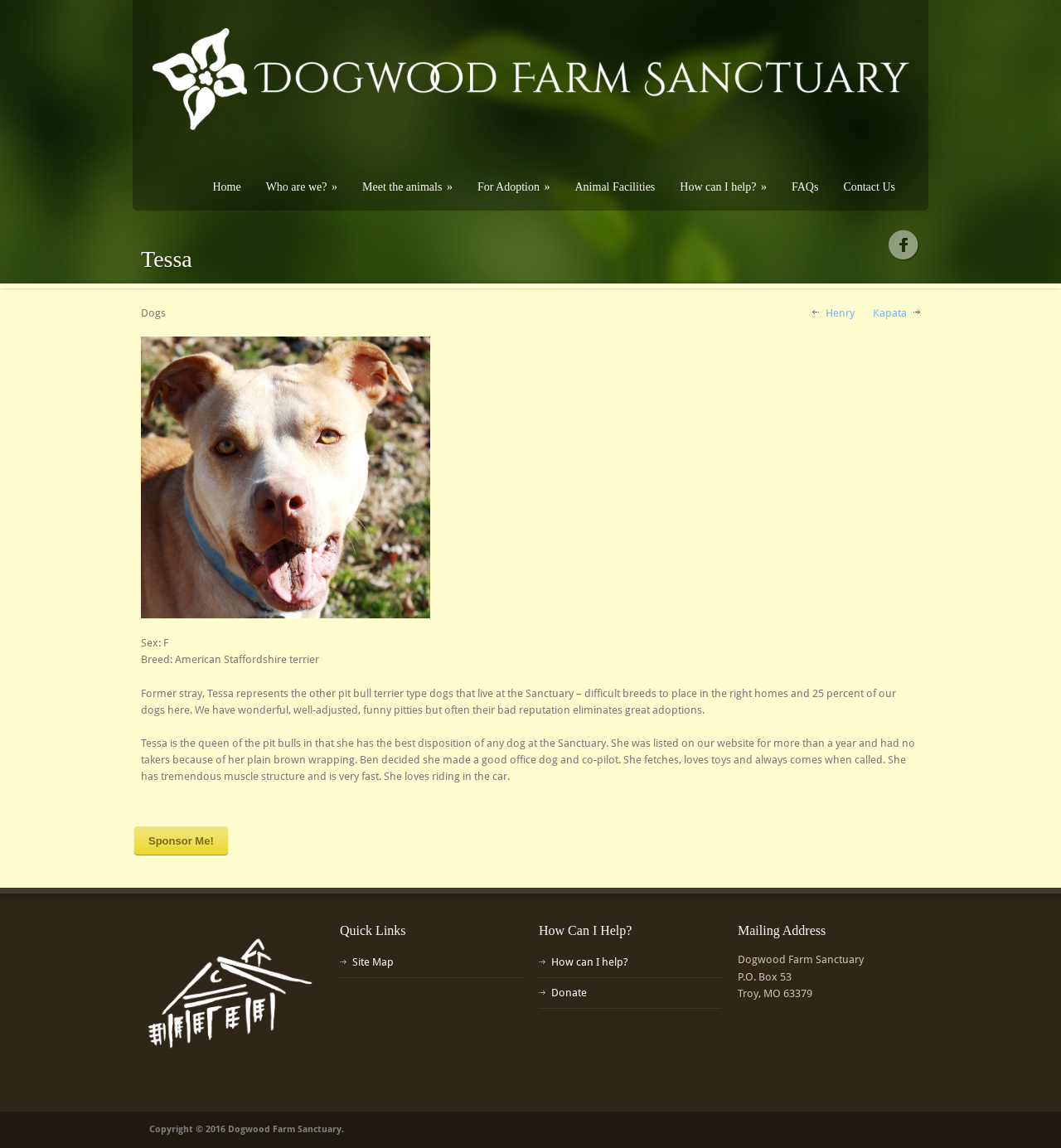Kindly determine the bounding box coordinates for the clickable area to achieve the given instruction: "Click on the 'Home' link".

[0.189, 0.155, 0.239, 0.172]